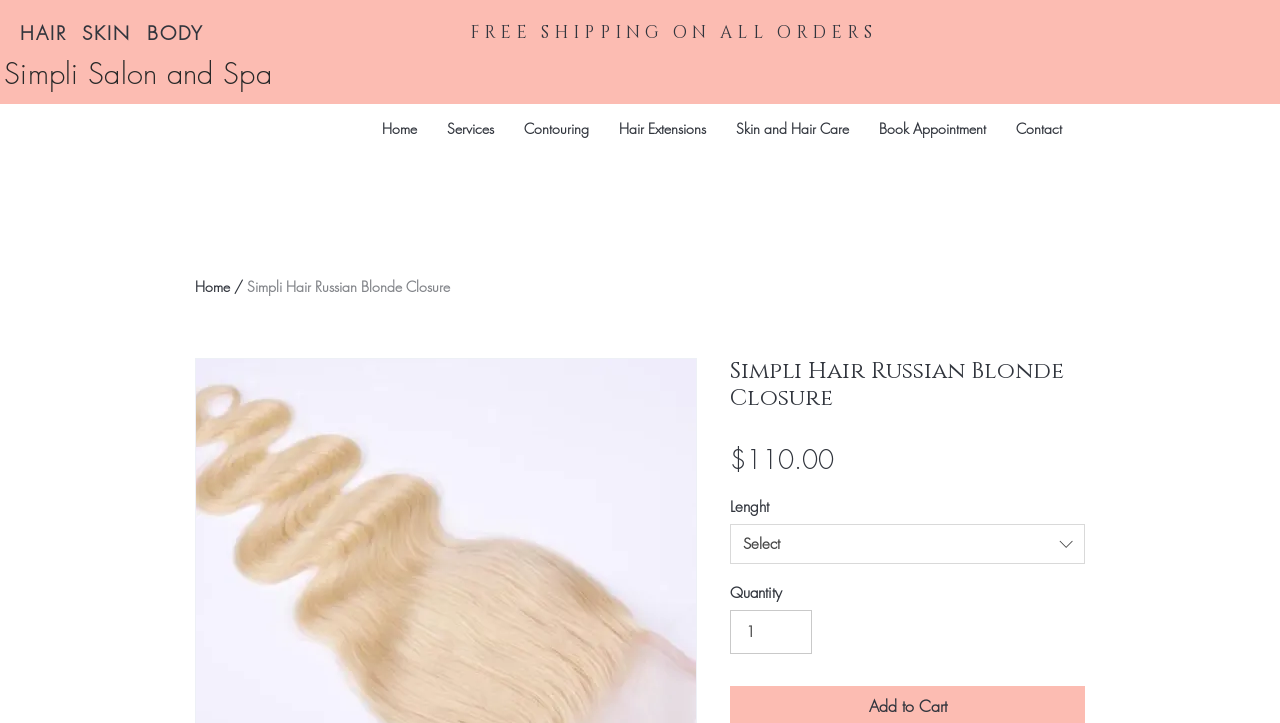What is the price of the Russian Blonde Closure?
Please respond to the question with a detailed and thorough explanation.

I found the answer by looking at the StaticText element with the text '$110.00' which is located near the product name 'Simpli Hair Russian Blonde Closure'.